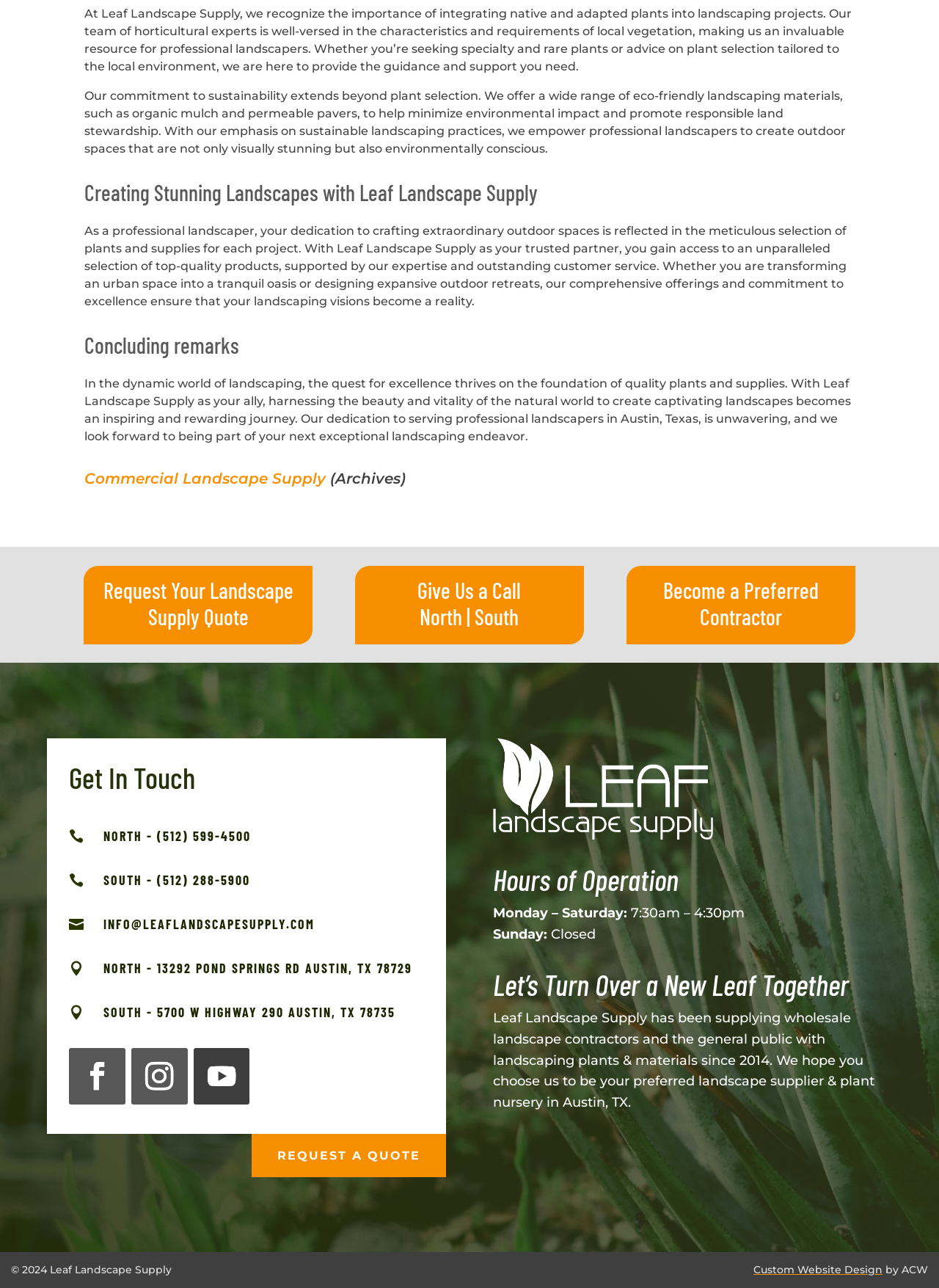Using the image as a reference, answer the following question in as much detail as possible:
What are the hours of operation for Leaf Landscape Supply?

The webpage provides the hours of operation for Leaf Landscape Supply, which are Monday to Saturday from 7:30am to 4:30pm, and Sunday is closed. This information is provided in the 'Hours of Operation' section of the webpage.